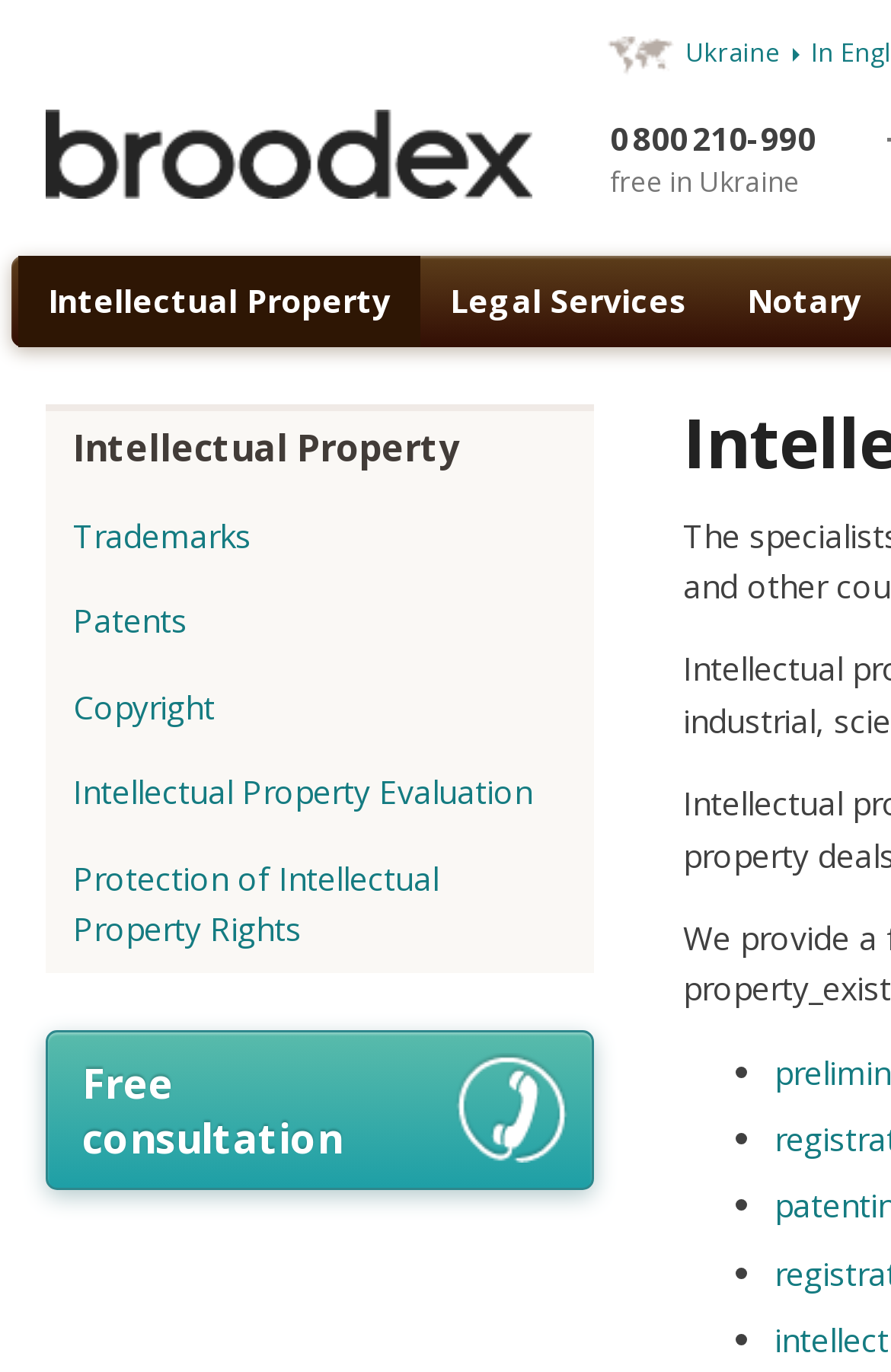How many links are there under the 'Intellectual Property' heading?
Answer the question based on the image using a single word or a brief phrase.

6